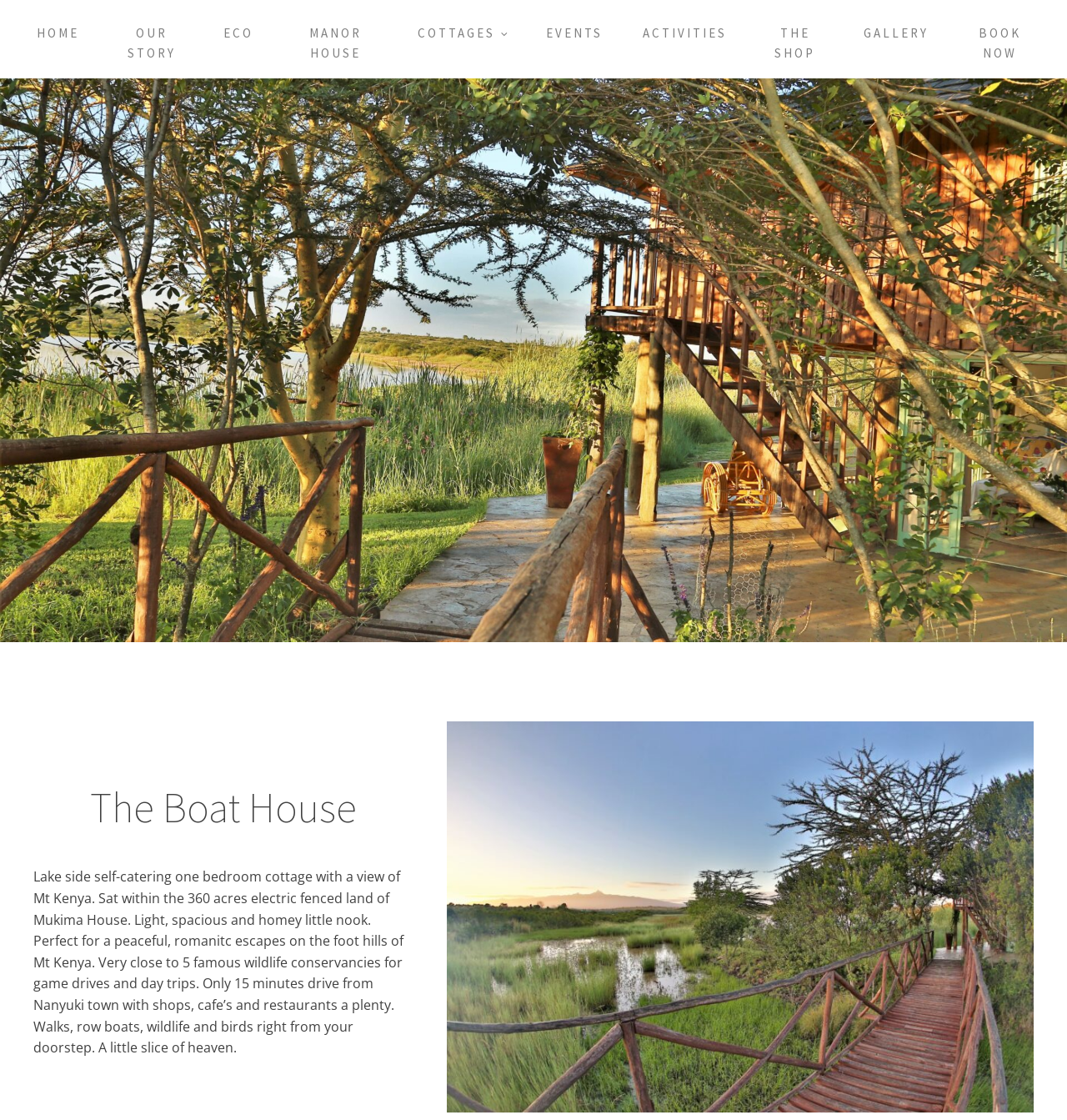Please specify the bounding box coordinates of the clickable section necessary to execute the following command: "book now".

[0.889, 0.007, 0.984, 0.07]